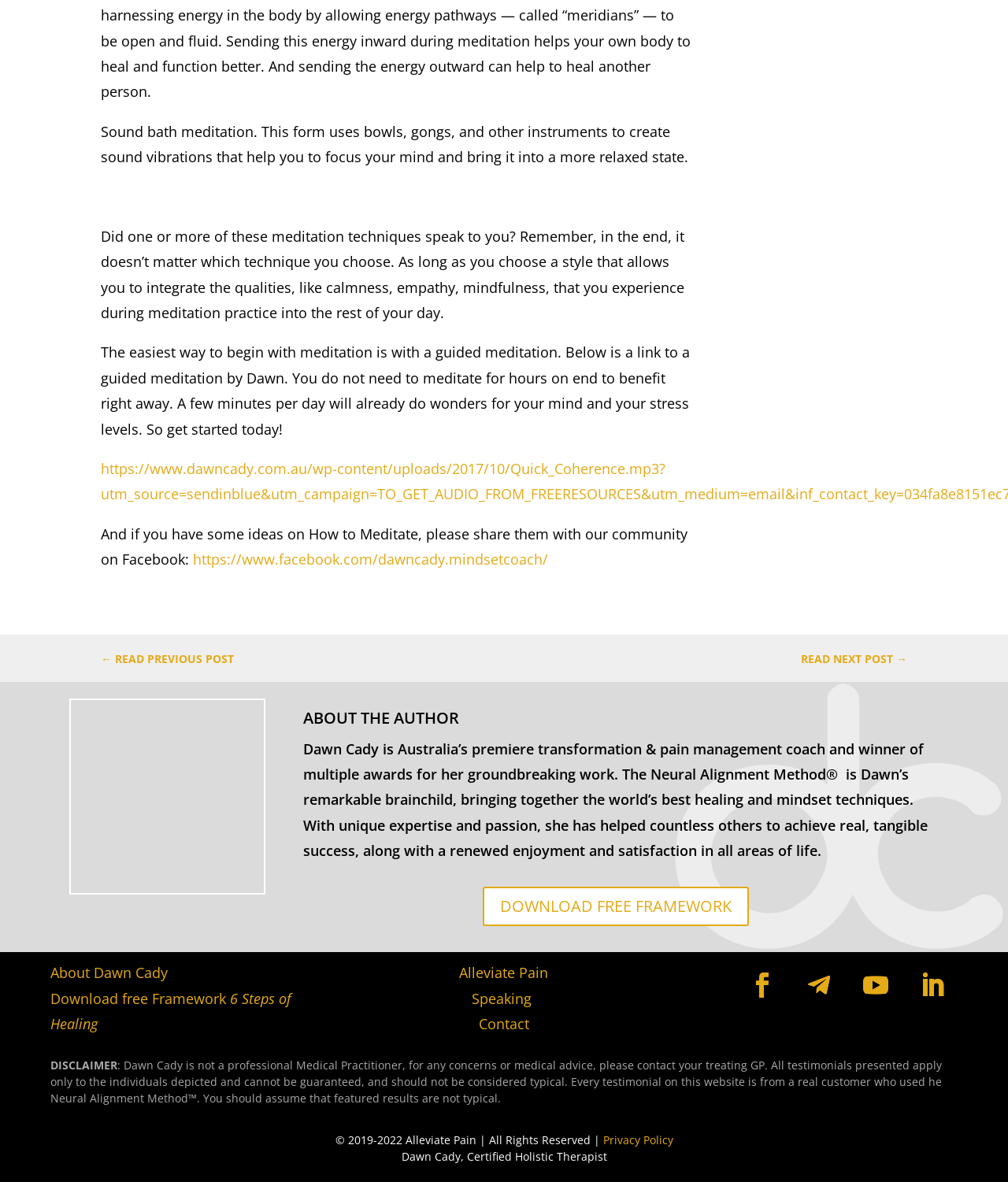Bounding box coordinates must be specified in the format (top-left x, top-left y, bottom-right x, bottom-right y). All values should be floating point numbers between 0 and 1. What are the bounding box coordinates of the UI element described as: Alleviate Pain

[0.456, 0.815, 0.544, 0.831]